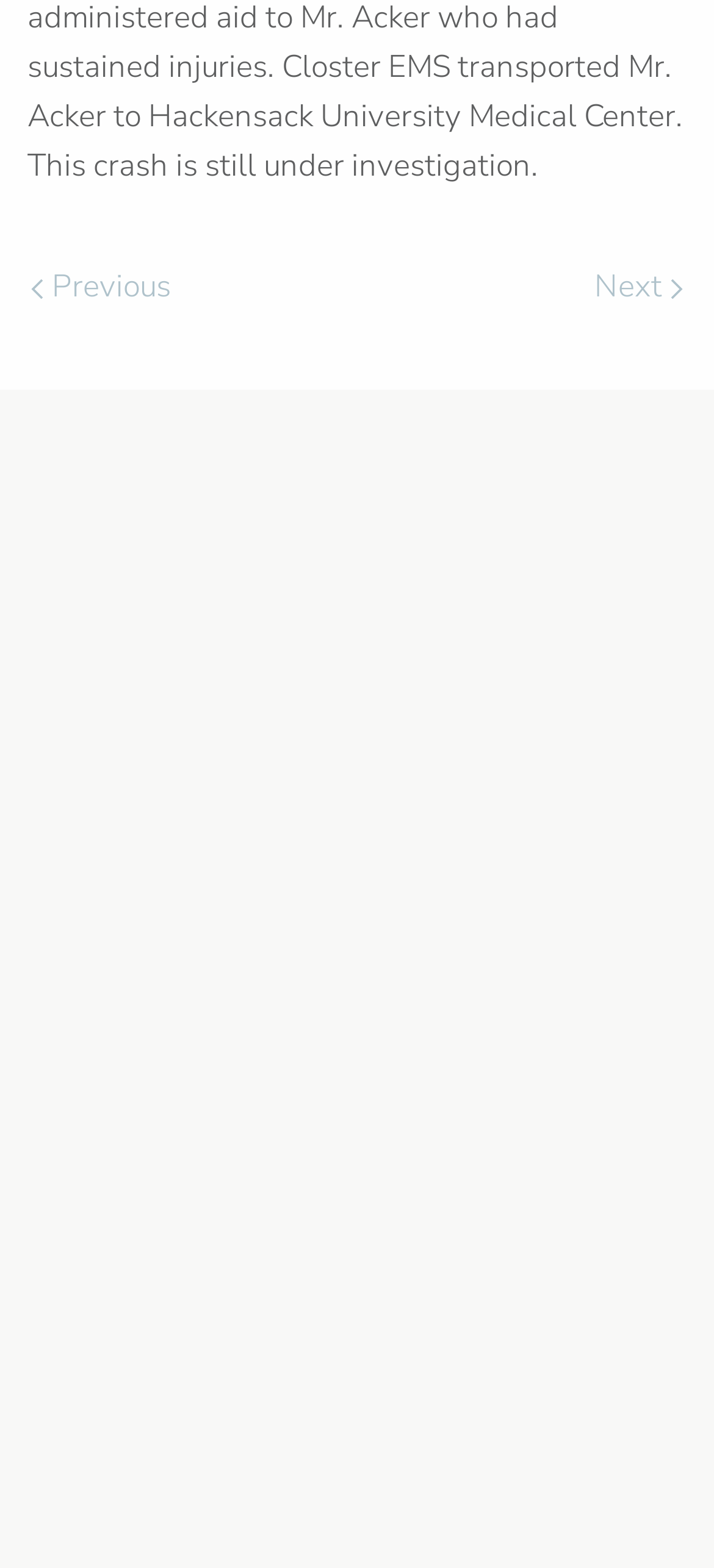Please determine the bounding box coordinates of the element to click in order to execute the following instruction: "View agency campaigns and programs". The coordinates should be four float numbers between 0 and 1, specified as [left, top, right, bottom].

[0.038, 0.458, 0.495, 0.485]